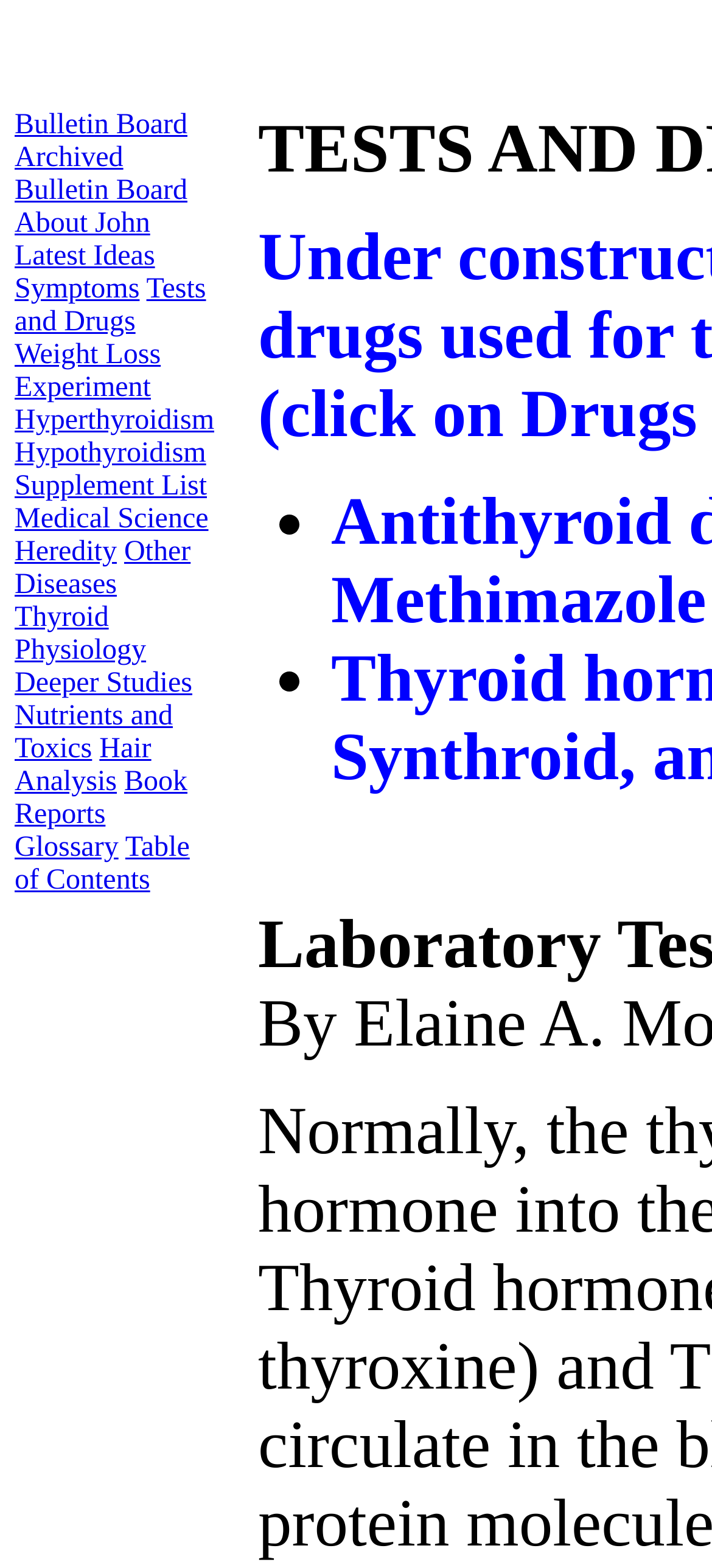Please find the bounding box coordinates of the element that needs to be clicked to perform the following instruction: "go to Bulletin Board". The bounding box coordinates should be four float numbers between 0 and 1, represented as [left, top, right, bottom].

[0.021, 0.07, 0.263, 0.09]